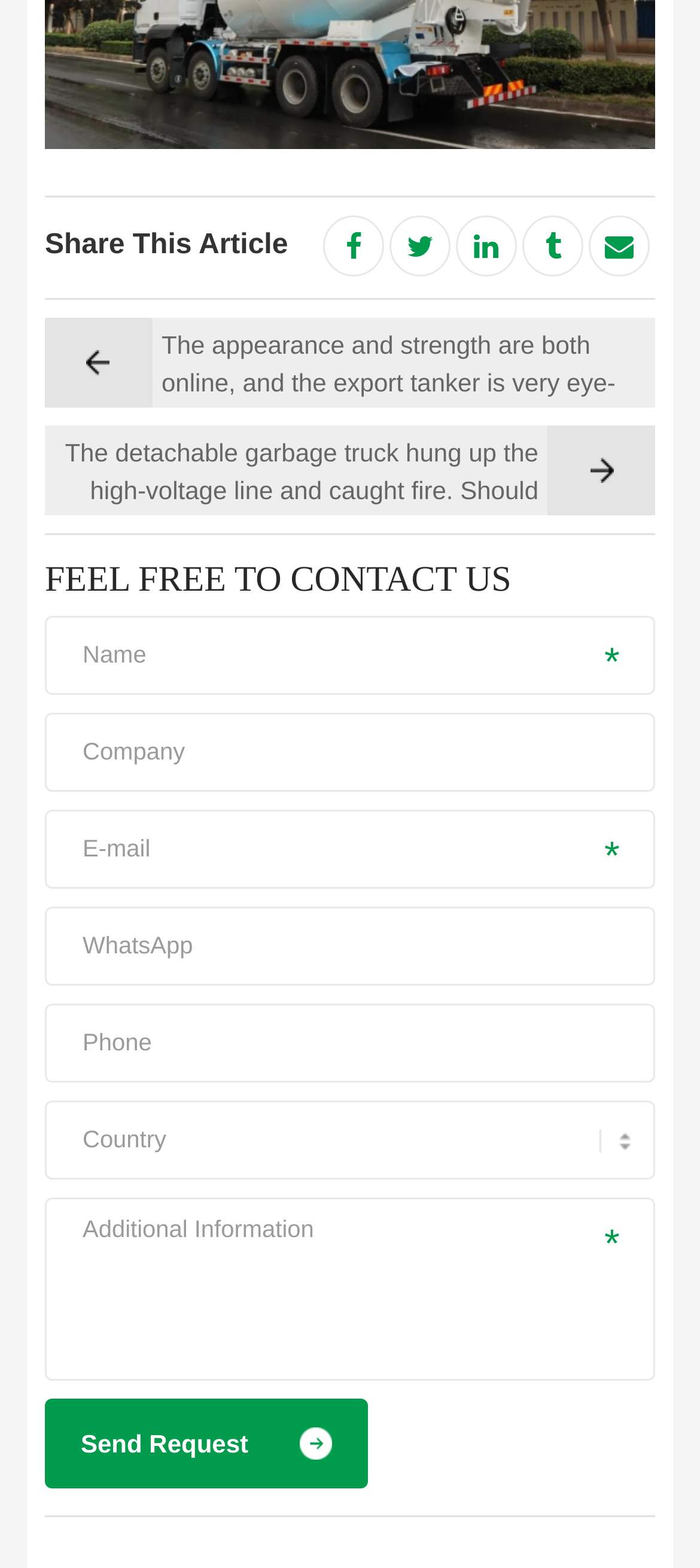Please locate the bounding box coordinates of the element that should be clicked to complete the given instruction: "Enter your name".

[0.067, 0.394, 0.933, 0.443]